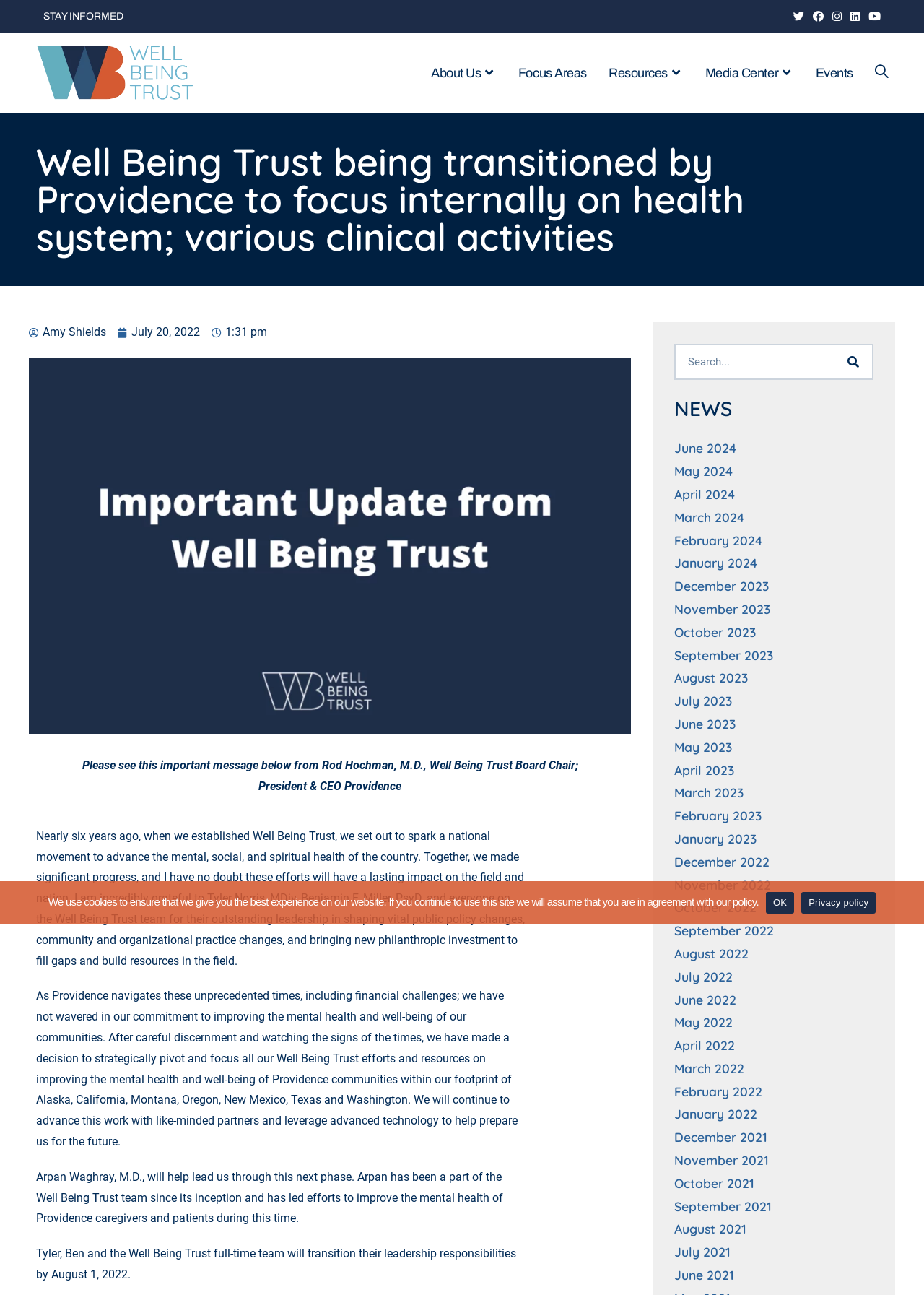Generate a thorough caption detailing the webpage content.

This webpage is about Well Being Trust, a organization focused on advancing mental, social, and spiritual health. At the top, there is a navigation menu with links to "About Us", "Focus Areas", "Resources", "Media Center", "Events", and a search bar. Below the navigation menu, there is a prominent message from Rod Hochman, M.D., the Board Chair and President & CEO of Providence, announcing that Well Being Trust will be transitioned to focus internally on health system and various clinical activities.

The message is divided into several paragraphs, explaining the decision and the progress made by Well Being Trust in the past six years. The text also mentions the leadership team, including Tyler Norris, MDiv, and Benjamin F. Miller, PsyD, who will be transitioning their responsibilities by August 1, 2022.

On the right side of the page, there is a section with social media links, including Twitter, Facebook, Instagram, LinkedIn, and Youtube. Below the social media links, there is a list of news articles, organized by month, from July 2022 to December 2021.

At the bottom of the page, there is a search bar and a heading "NEWS" above the list of news articles. The overall layout is organized, with clear headings and concise text, making it easy to navigate and read.